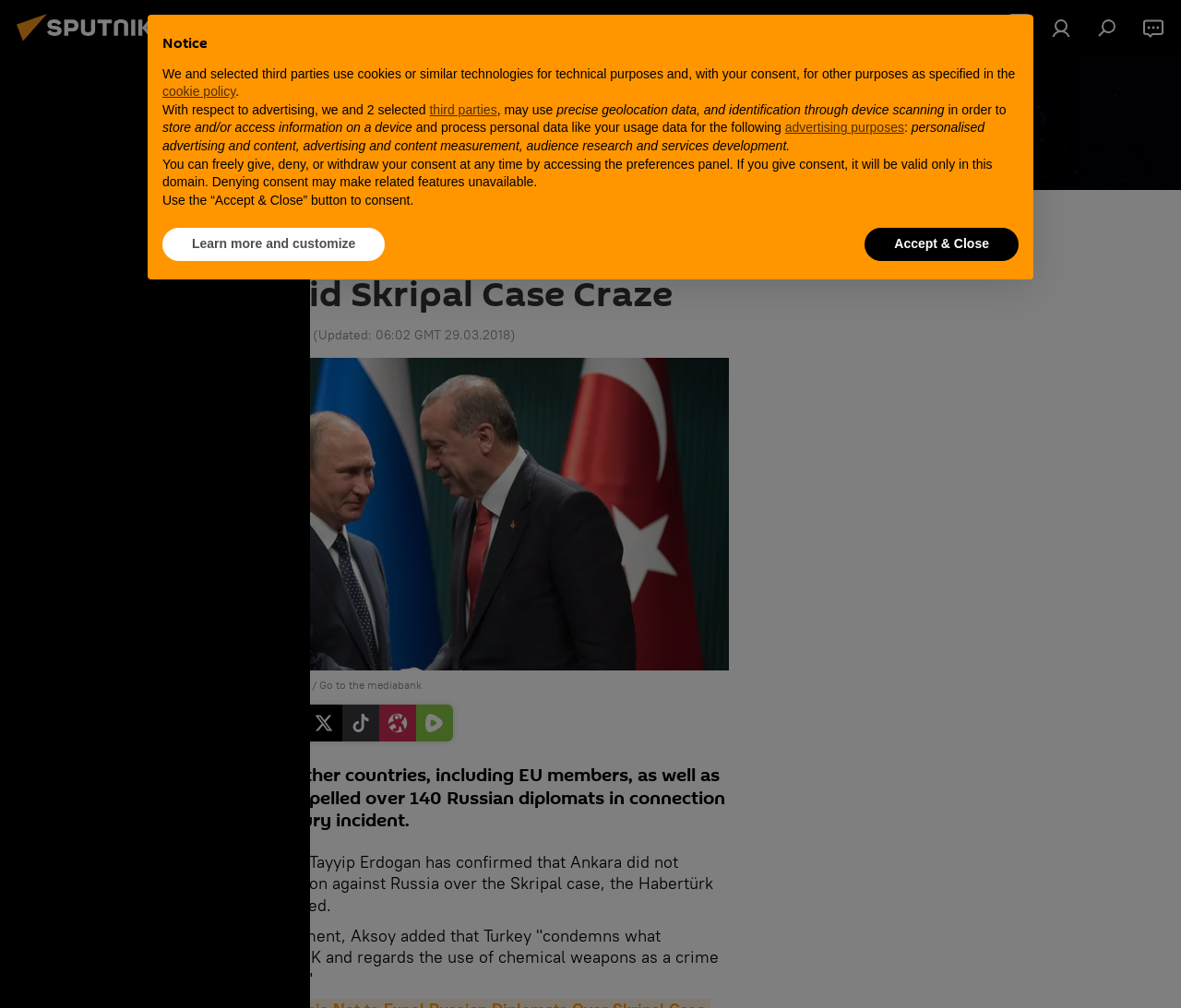Please identify the bounding box coordinates of the area that needs to be clicked to follow this instruction: "Go to Sputnik International".

[0.008, 0.035, 0.145, 0.051]